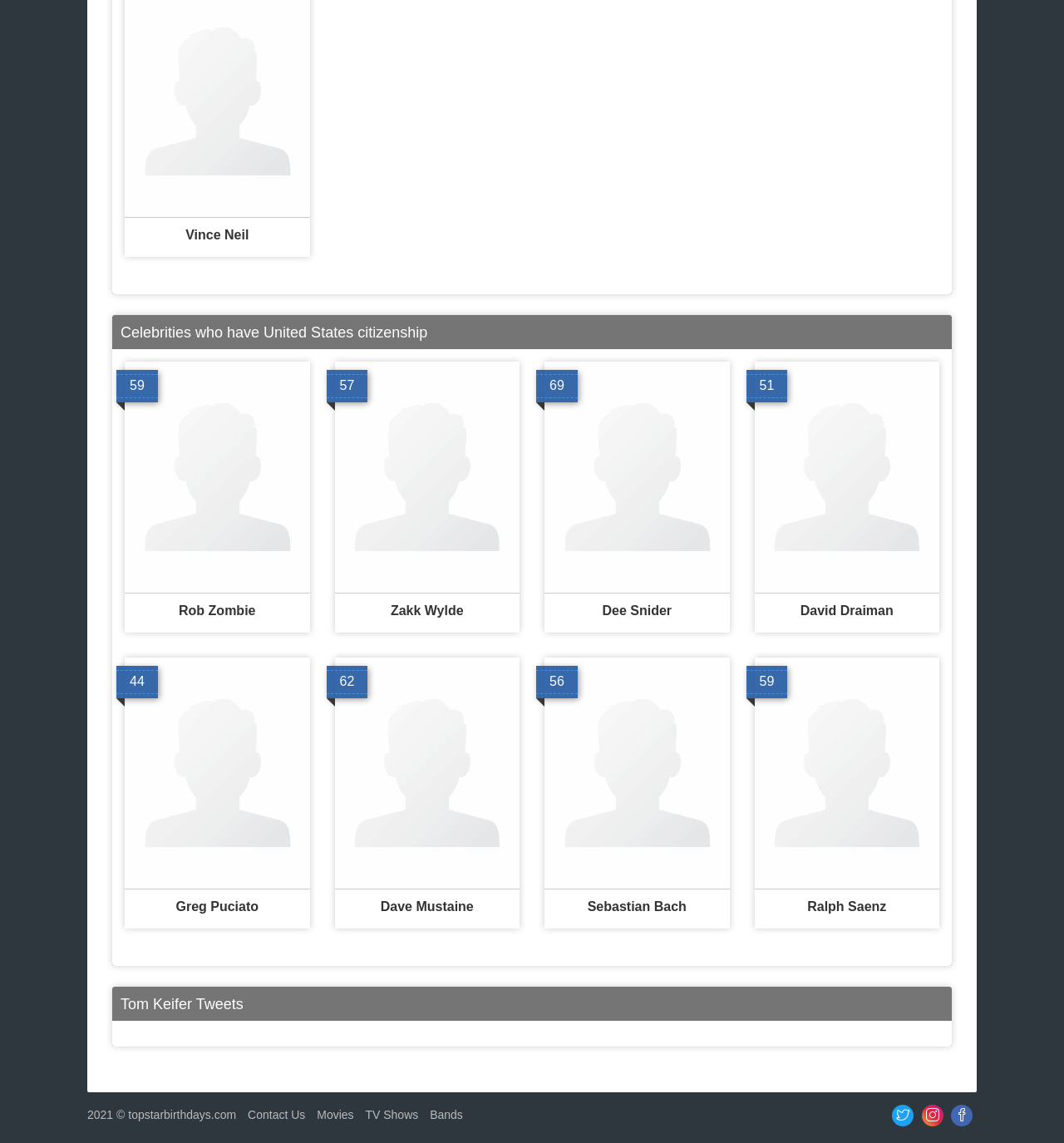Determine the bounding box coordinates of the area to click in order to meet this instruction: "Read more about Zakk Wylde".

[0.314, 0.316, 0.488, 0.519]